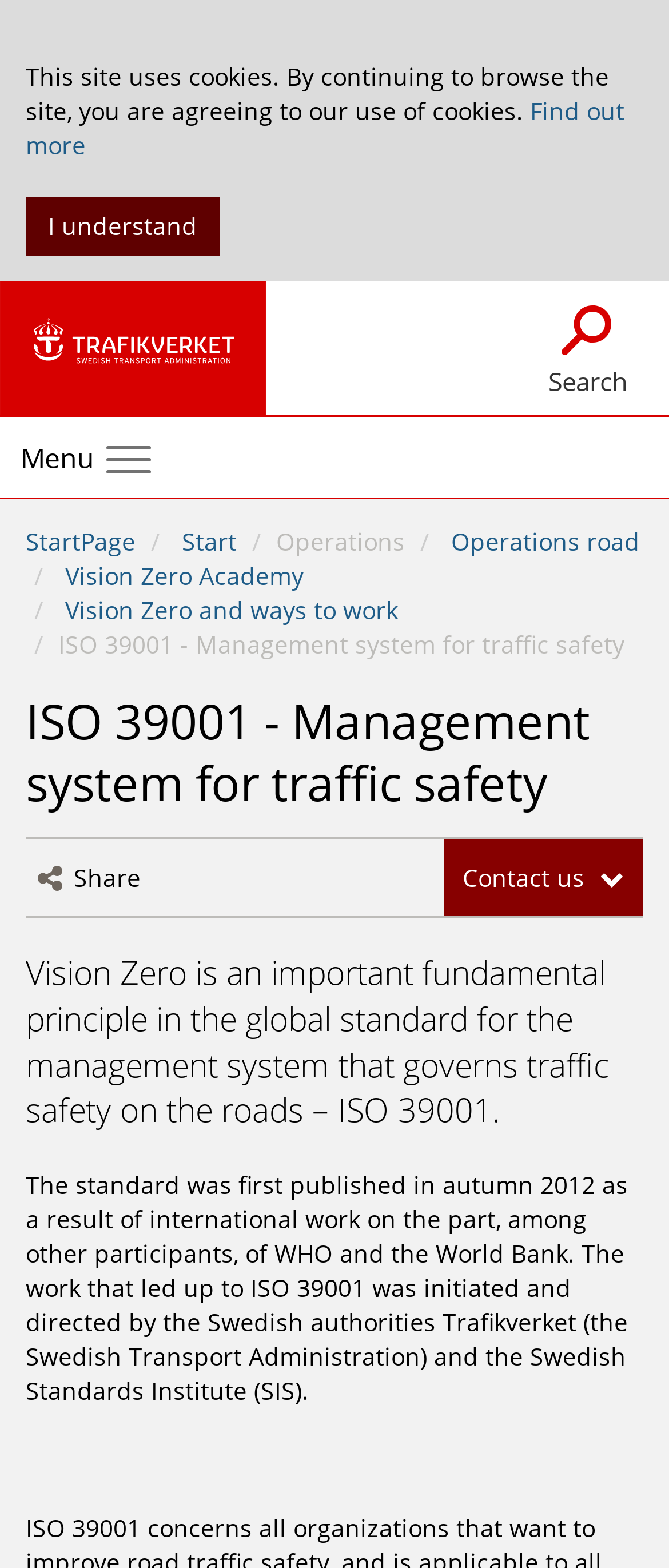Determine the bounding box coordinates of the region to click in order to accomplish the following instruction: "Select slide 2". Provide the coordinates as four float numbers between 0 and 1, specifically [left, top, right, bottom].

None